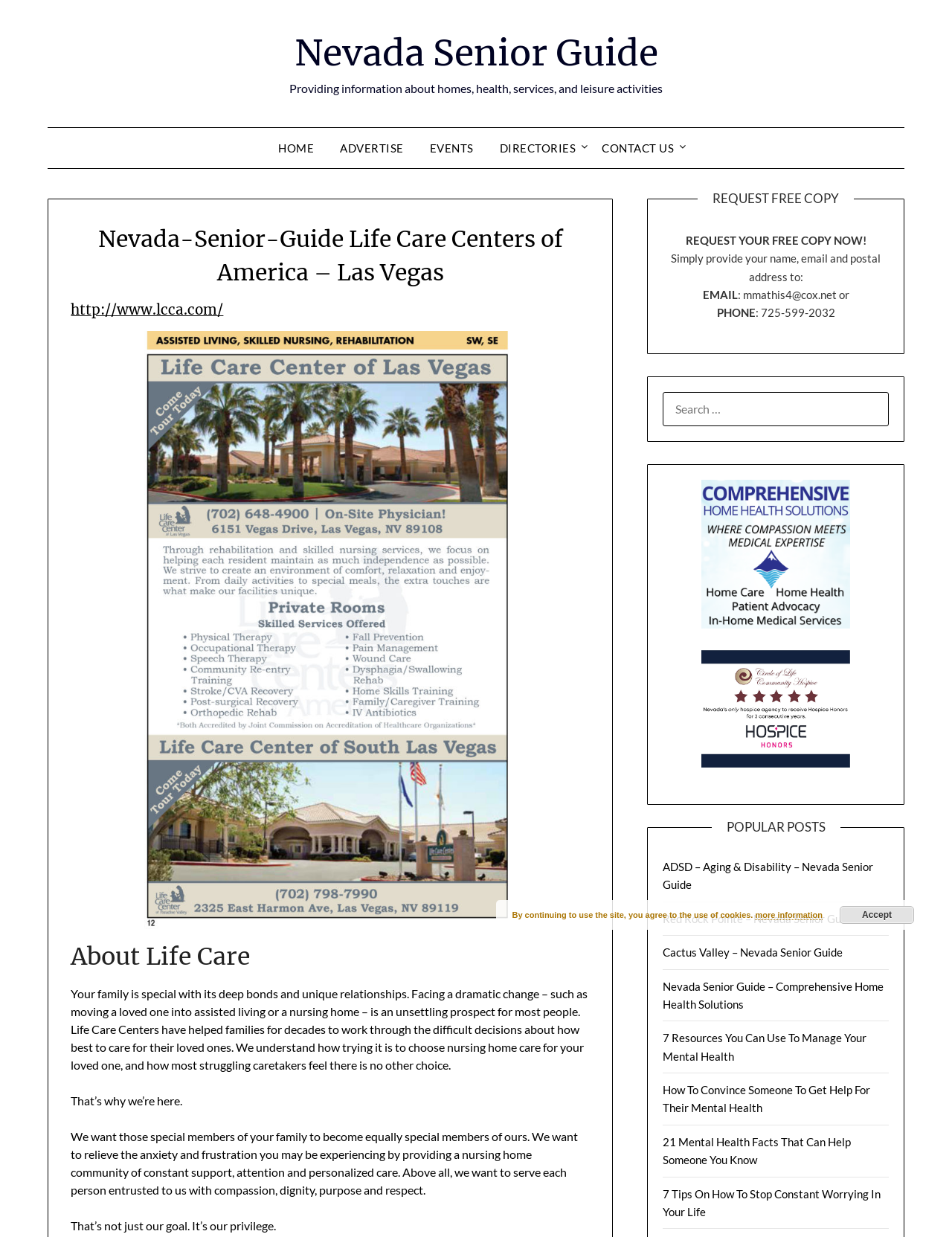Bounding box coordinates must be specified in the format (top-left x, top-left y, bottom-right x, bottom-right y). All values should be floating point numbers between 0 and 1. What are the bounding box coordinates of the UI element described as: http://www.lcca.com/

[0.075, 0.243, 0.235, 0.257]